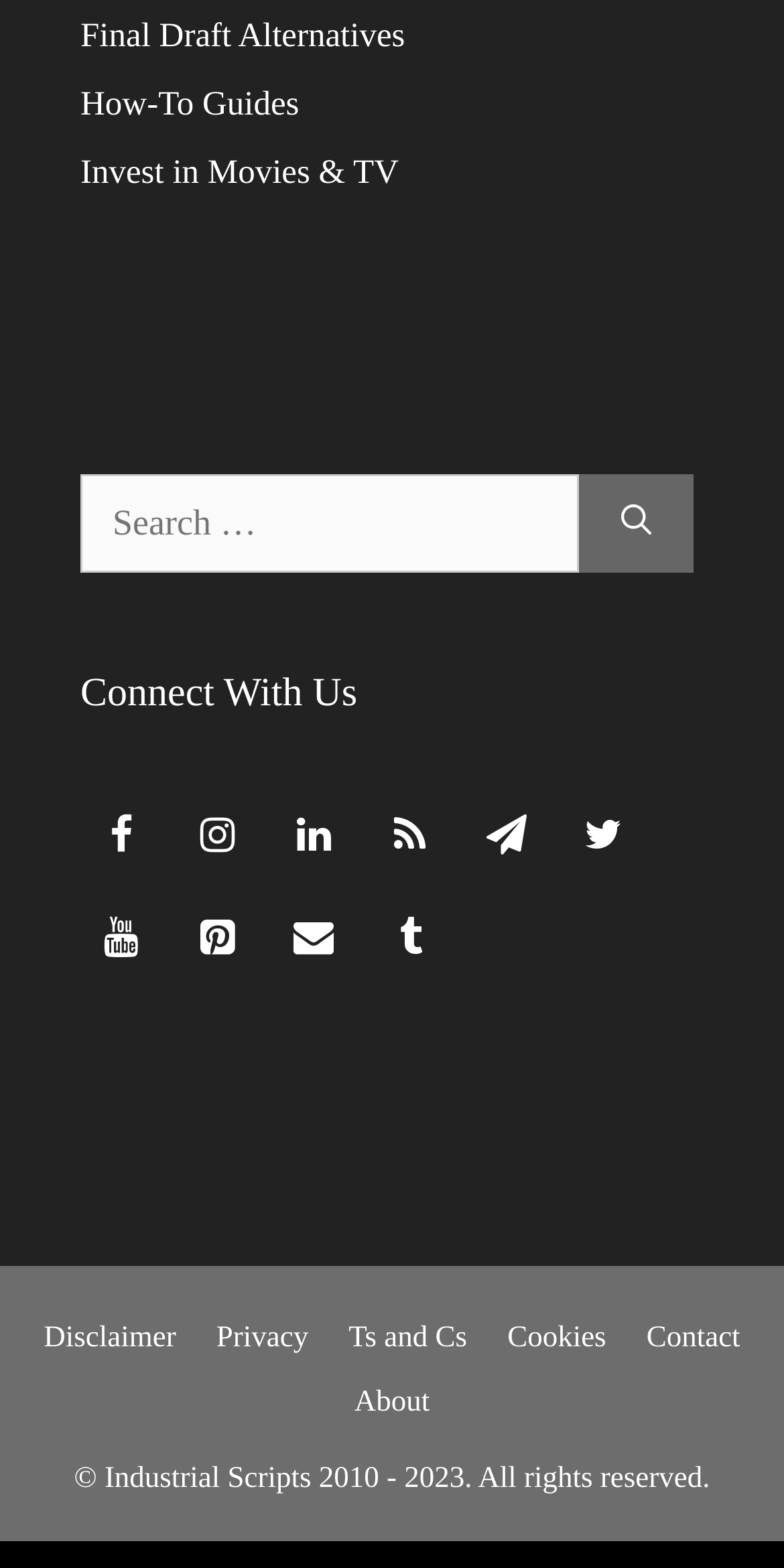Please specify the bounding box coordinates in the format (top-left x, top-left y, bottom-right x, bottom-right y), with all values as floating point numbers between 0 and 1. Identify the bounding box of the UI element described by: aria-label="Newsletter" title="Newsletter"

[0.595, 0.506, 0.697, 0.561]